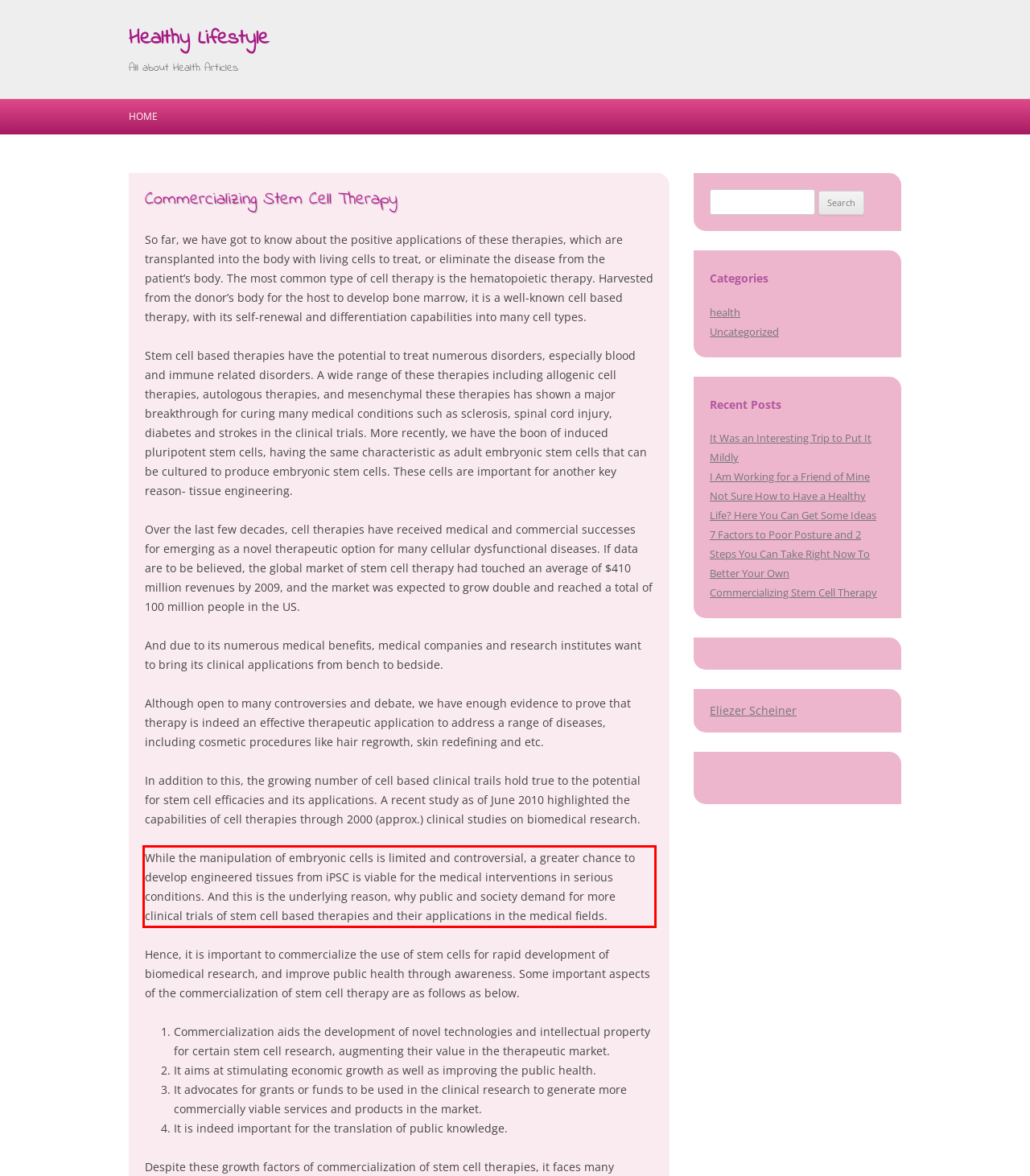Your task is to recognize and extract the text content from the UI element enclosed in the red bounding box on the webpage screenshot.

While the manipulation of embryonic cells is limited and controversial, a greater chance to develop engineered tissues from iPSC is viable for the medical interventions in serious conditions. And this is the underlying reason, why public and society demand for more clinical trials of stem cell based therapies and their applications in the medical fields.